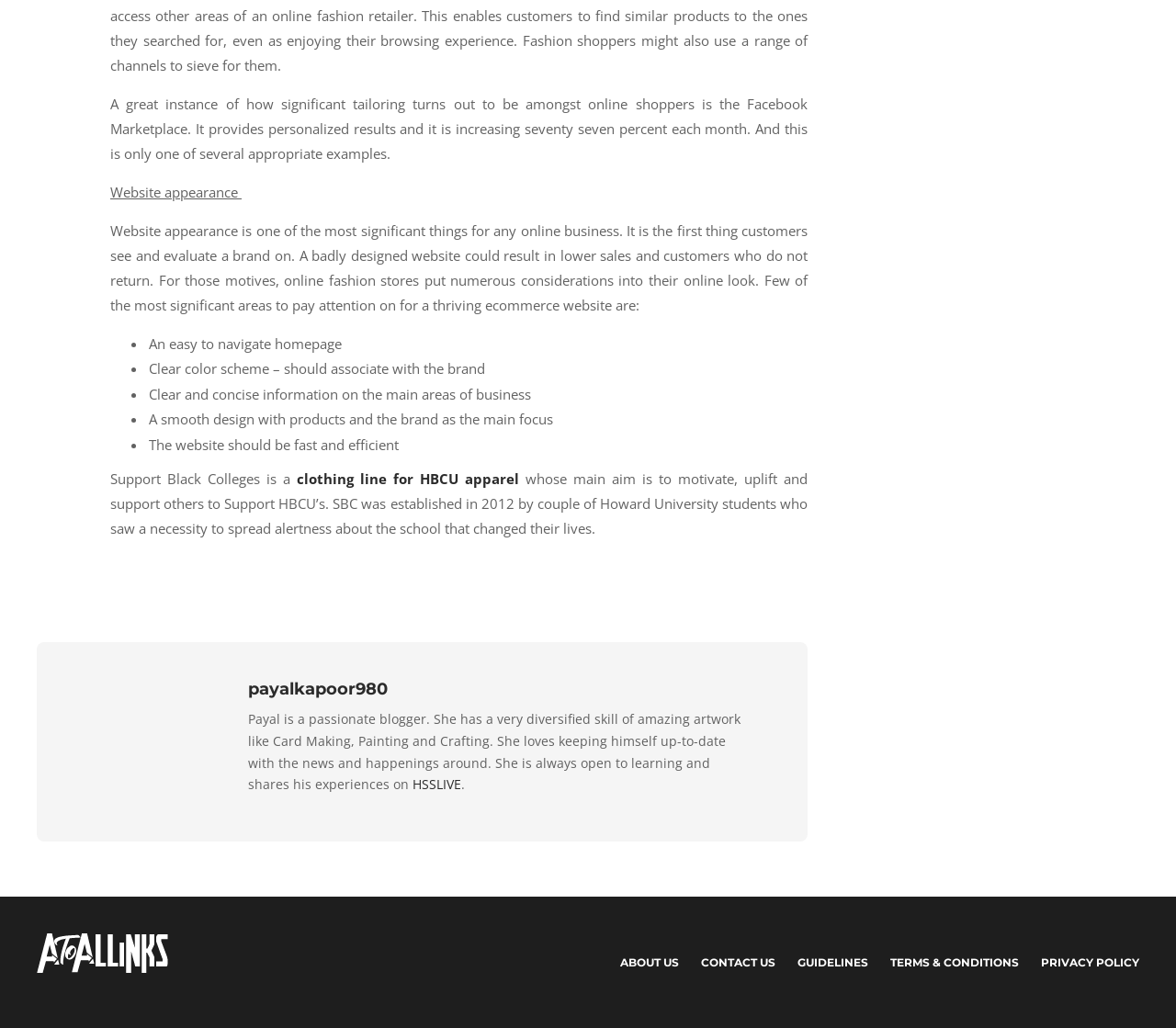Please specify the coordinates of the bounding box for the element that should be clicked to carry out this instruction: "Scroll to the top". The coordinates must be four float numbers between 0 and 1, formatted as [left, top, right, bottom].

None